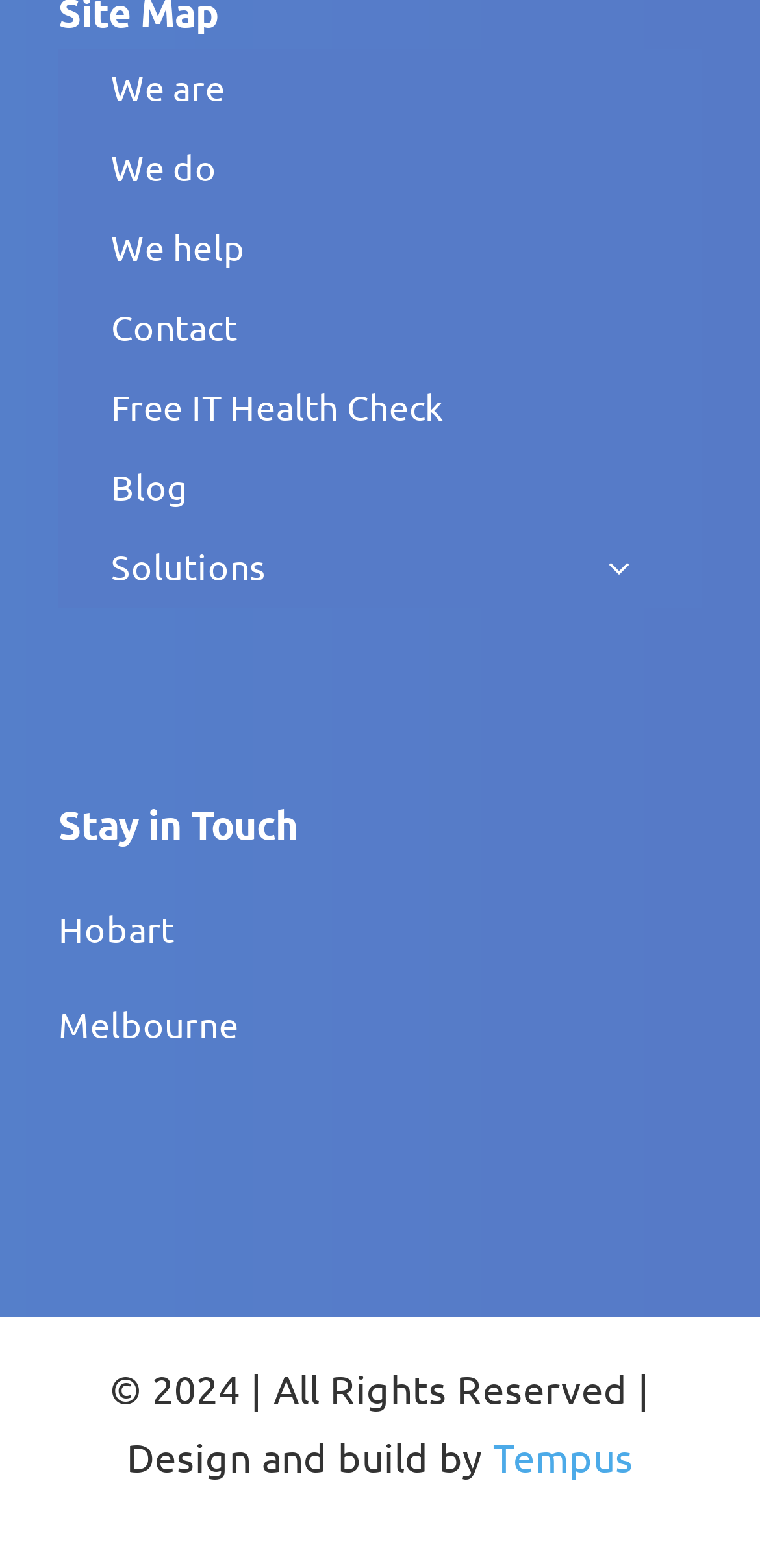Pinpoint the bounding box coordinates of the clickable element to carry out the following instruction: "Click on 'We are'."

[0.077, 0.031, 0.923, 0.081]